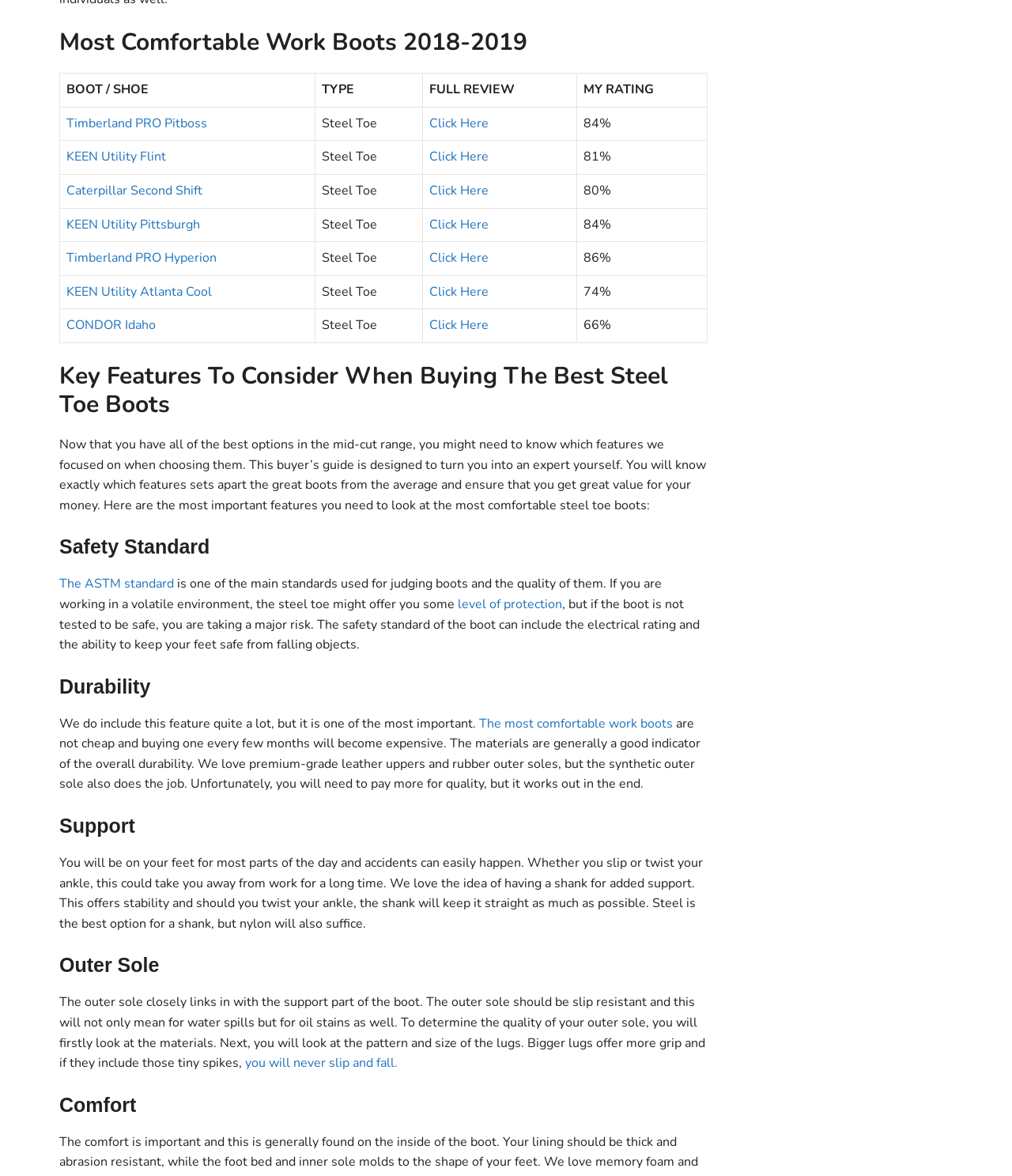Can you find the bounding box coordinates for the element that needs to be clicked to execute this instruction: "Click on the link to read the full review of KEEN Utility Flint"? The coordinates should be given as four float numbers between 0 and 1, i.e., [left, top, right, bottom].

[0.066, 0.126, 0.164, 0.141]